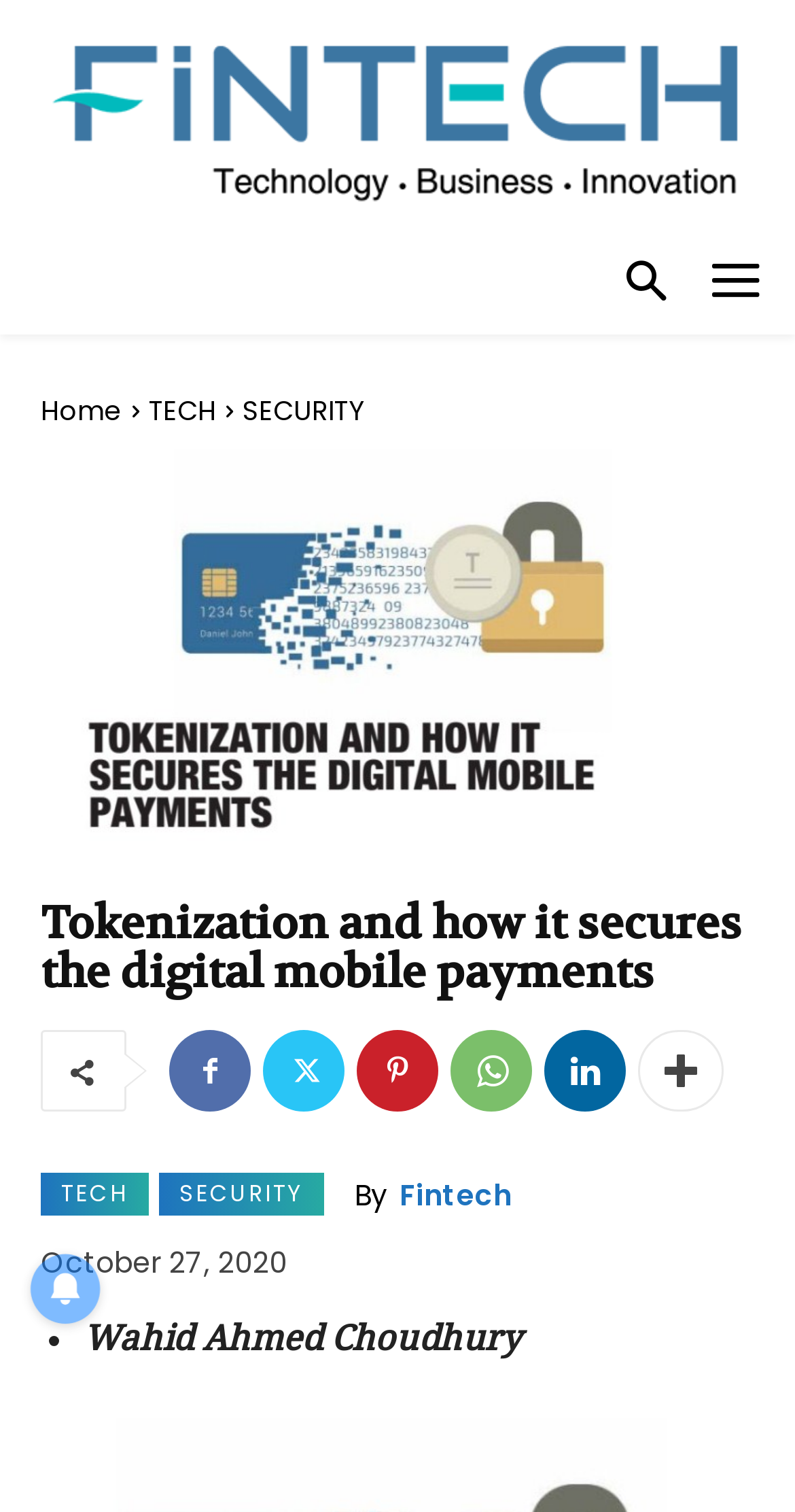Identify the bounding box coordinates for the element you need to click to achieve the following task: "Share article on social media". Provide the bounding box coordinates as four float numbers between 0 and 1, in the form [left, top, right, bottom].

[0.213, 0.681, 0.315, 0.735]